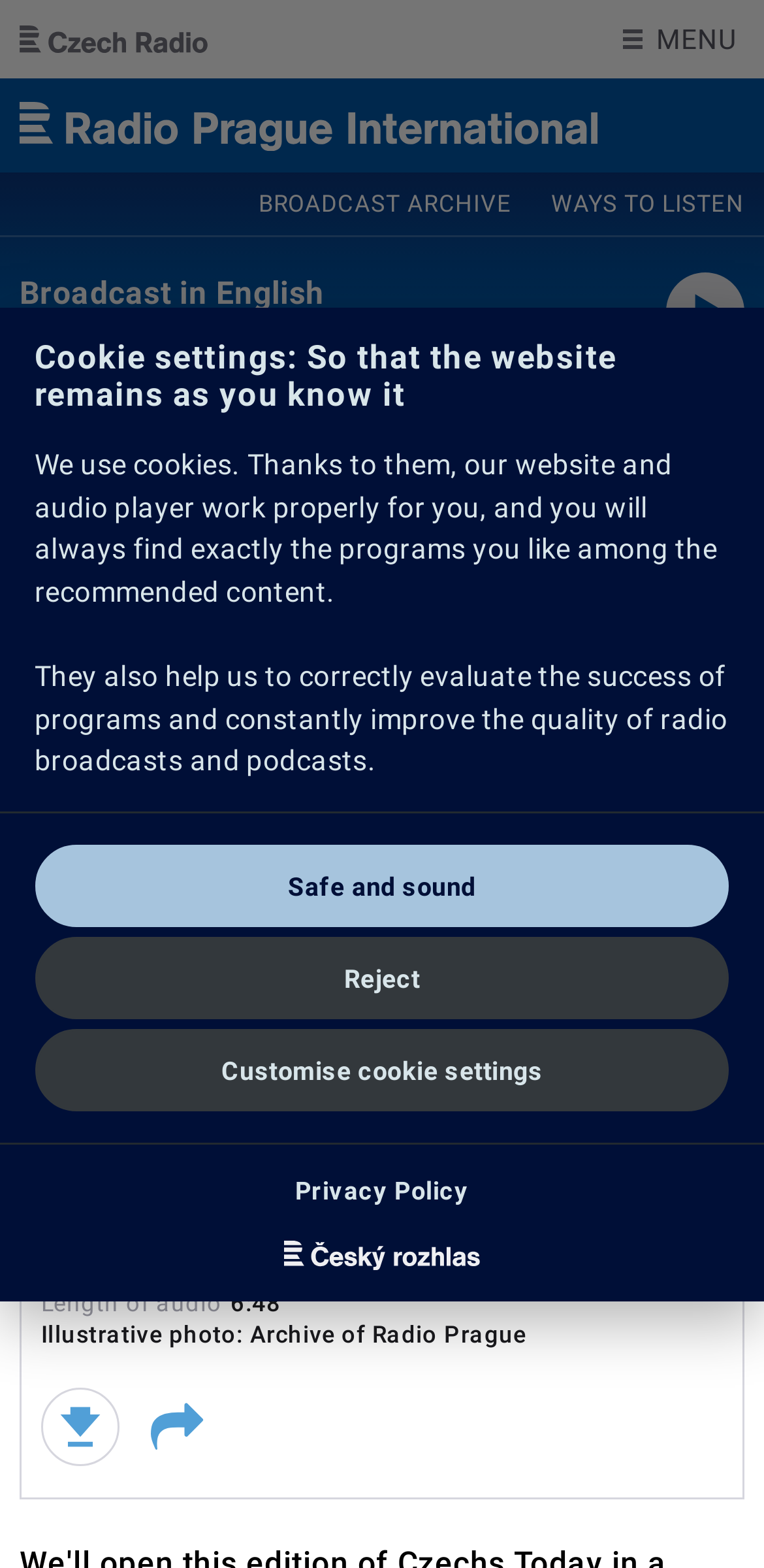Locate the bounding box coordinates of the item that should be clicked to fulfill the instruction: "Click the 'BROADCAST ARCHIVE' link".

[0.313, 0.11, 0.696, 0.15]